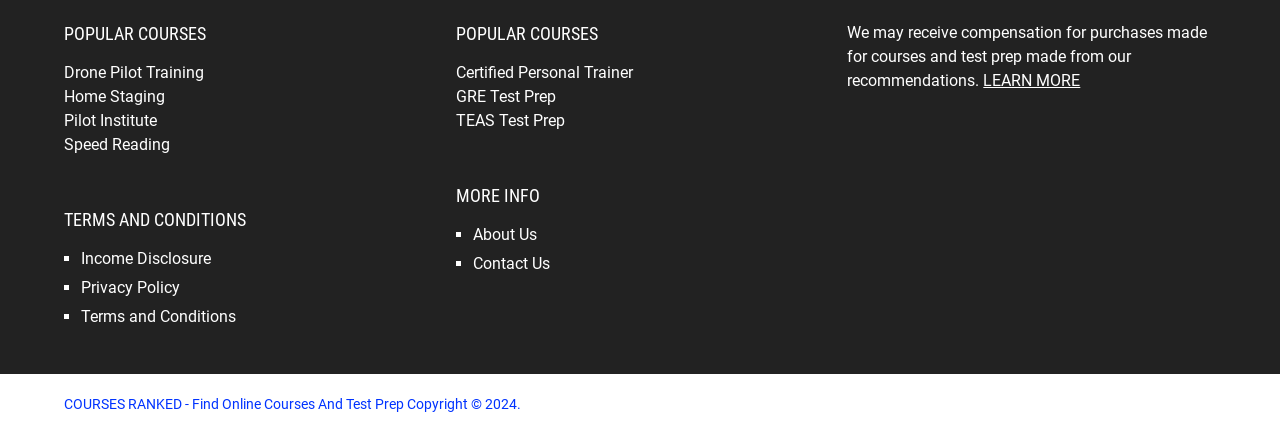What is the first popular course listed?
Answer the question with a single word or phrase derived from the image.

Drone Pilot Training